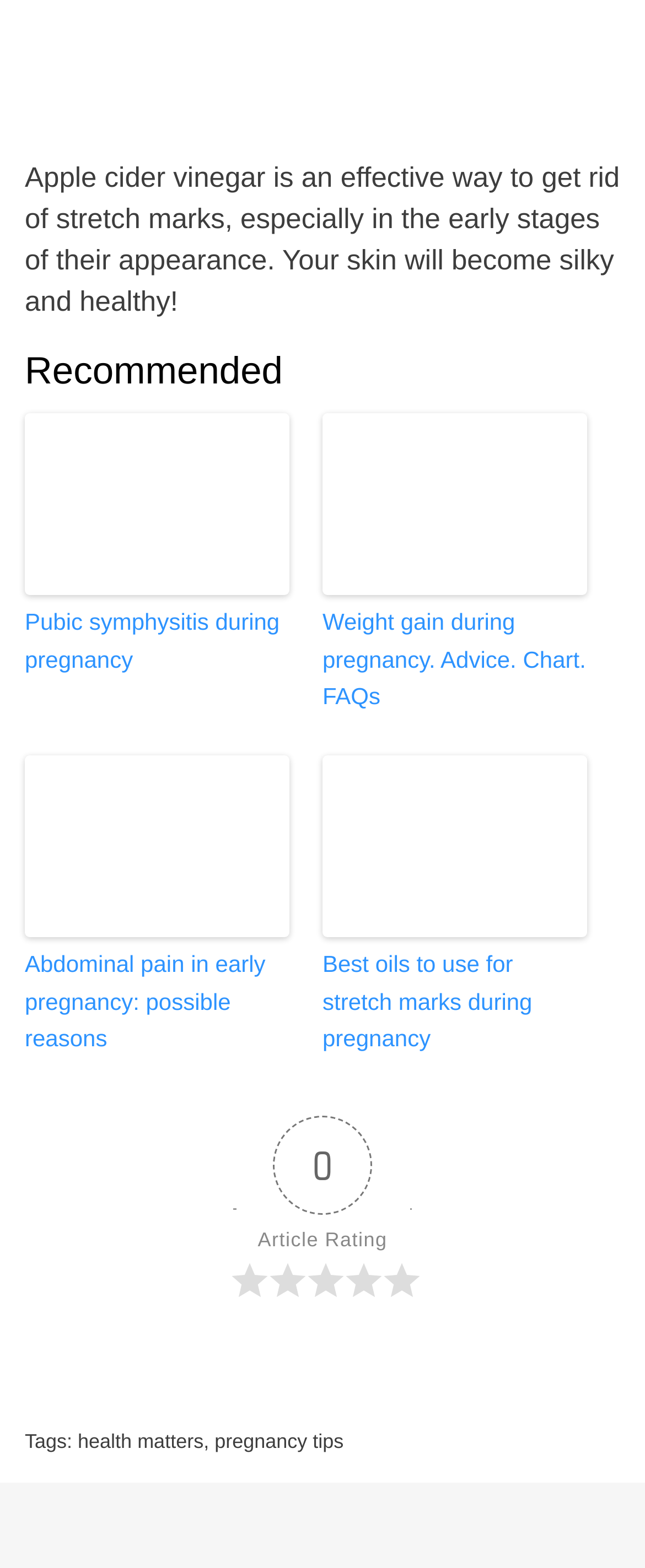Provide the bounding box coordinates of the HTML element described by the text: "pregnancy tips". The coordinates should be in the format [left, top, right, bottom] with values between 0 and 1.

[0.333, 0.912, 0.533, 0.926]